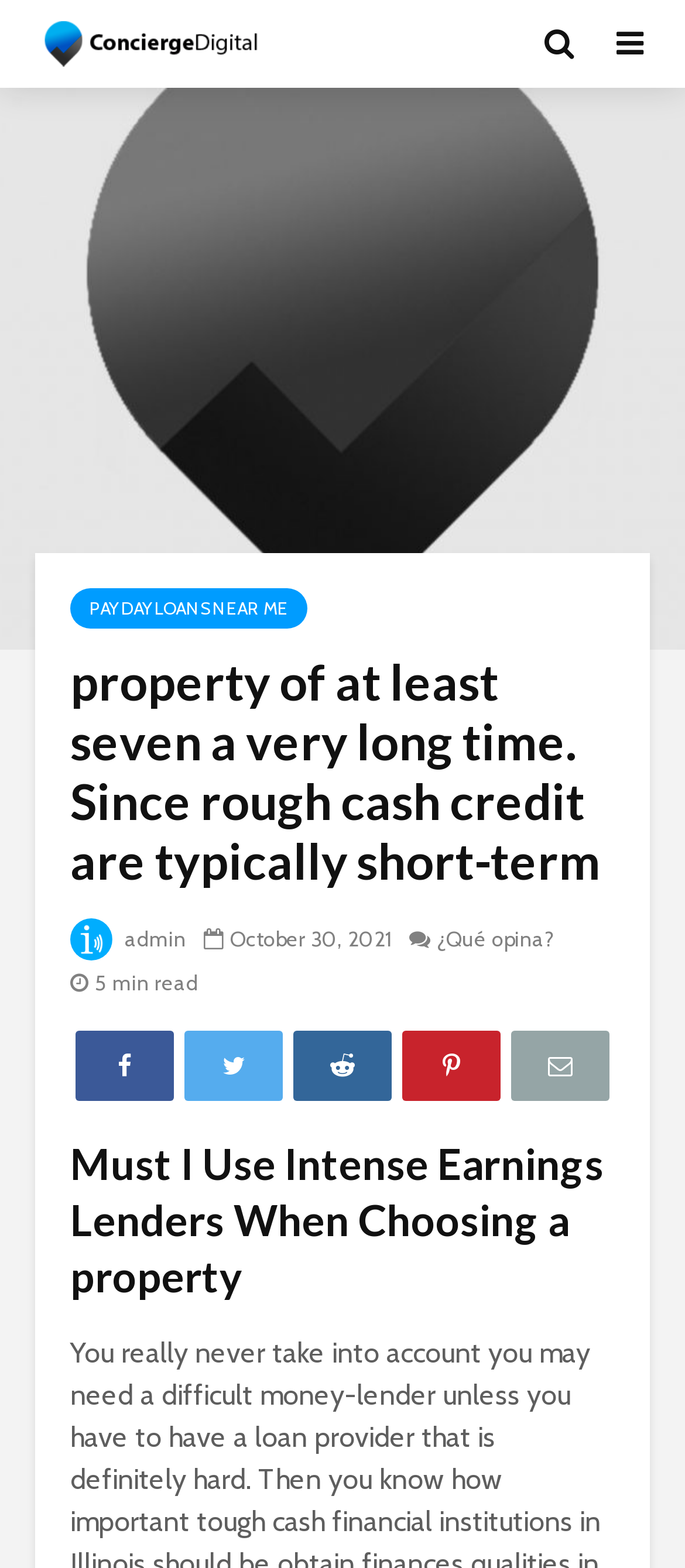What is the topic of the article?
Based on the image, provide your answer in one word or phrase.

Using intense earnings lenders when choosing a property